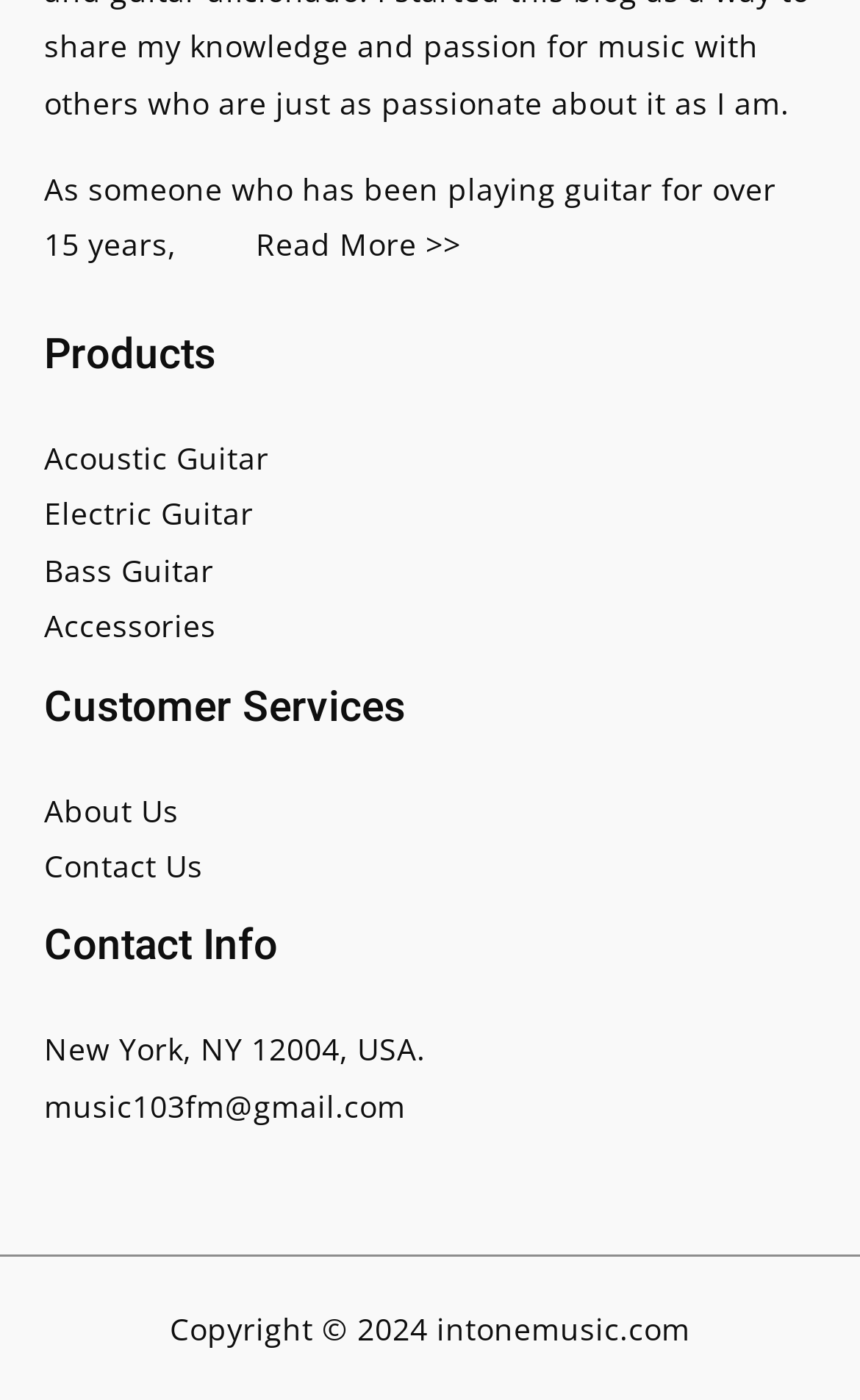Please determine the bounding box of the UI element that matches this description: Contact Us. The coordinates should be given as (top-left x, top-left y, bottom-right x, bottom-right y), with all values between 0 and 1.

[0.051, 0.603, 0.236, 0.633]